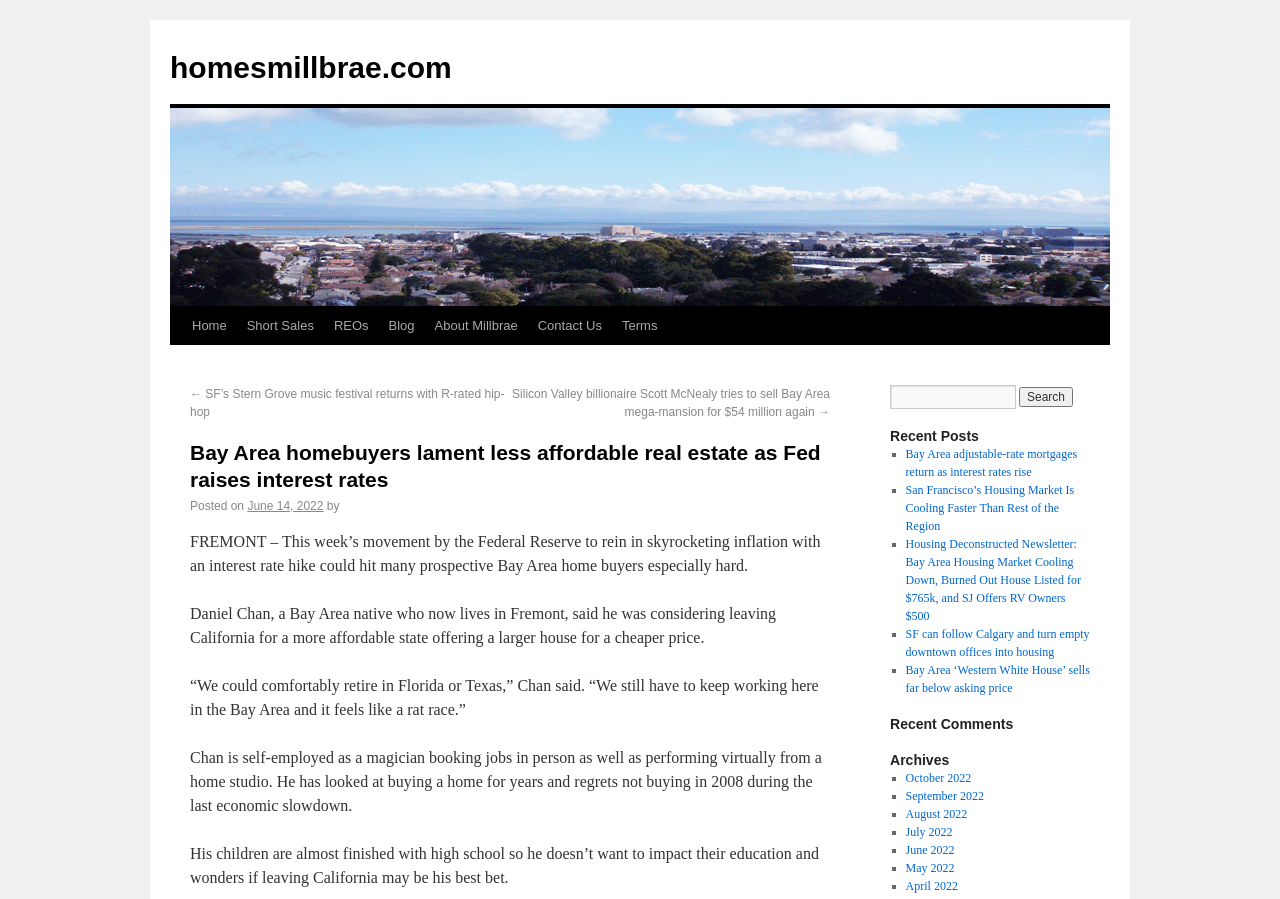Use a single word or phrase to answer the question: What is the topic of the main article?

Bay Area homebuyers and interest rates